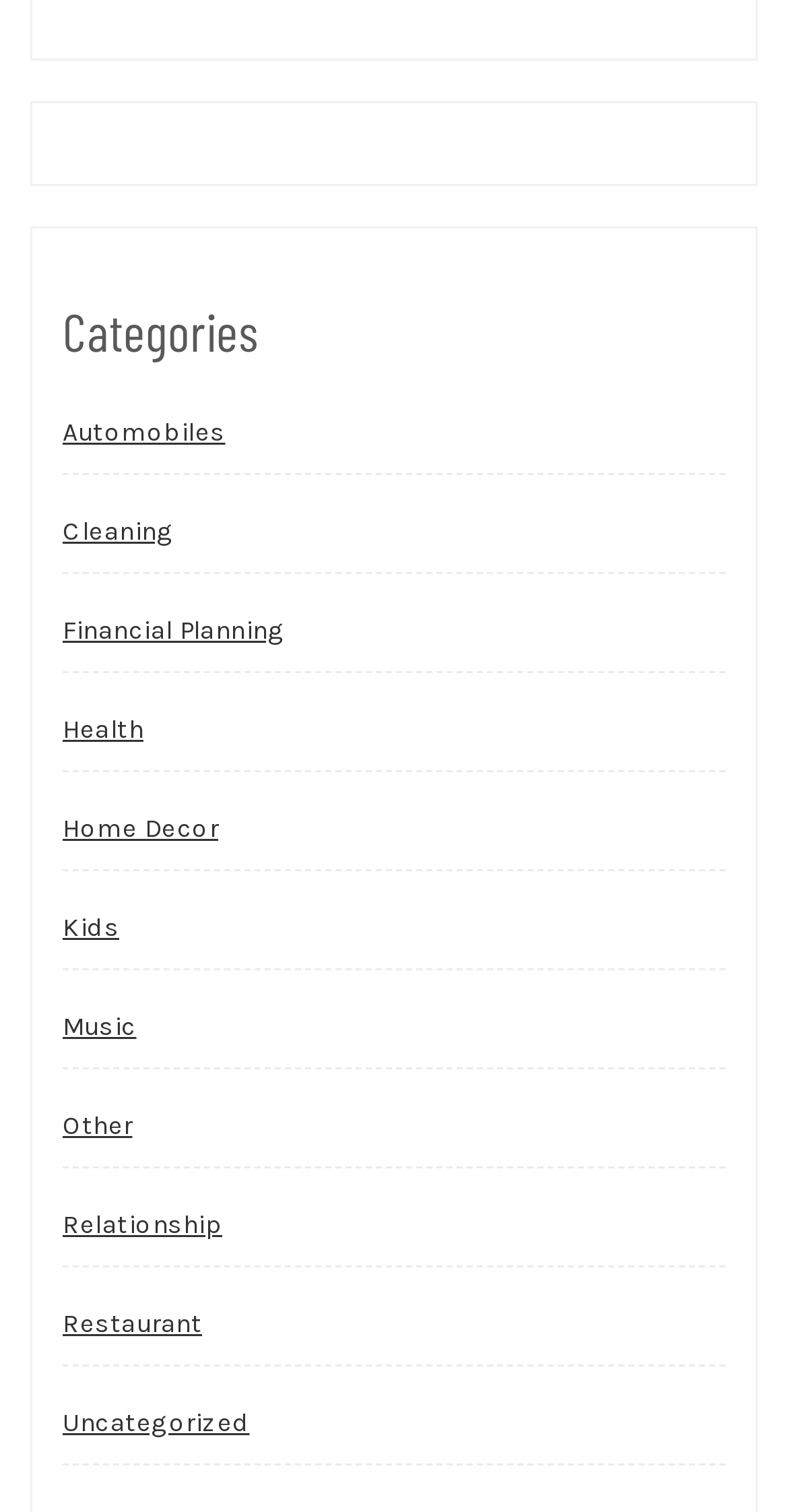Please identify the bounding box coordinates of the element I need to click to follow this instruction: "View Home Decor".

[0.079, 0.521, 0.277, 0.574]